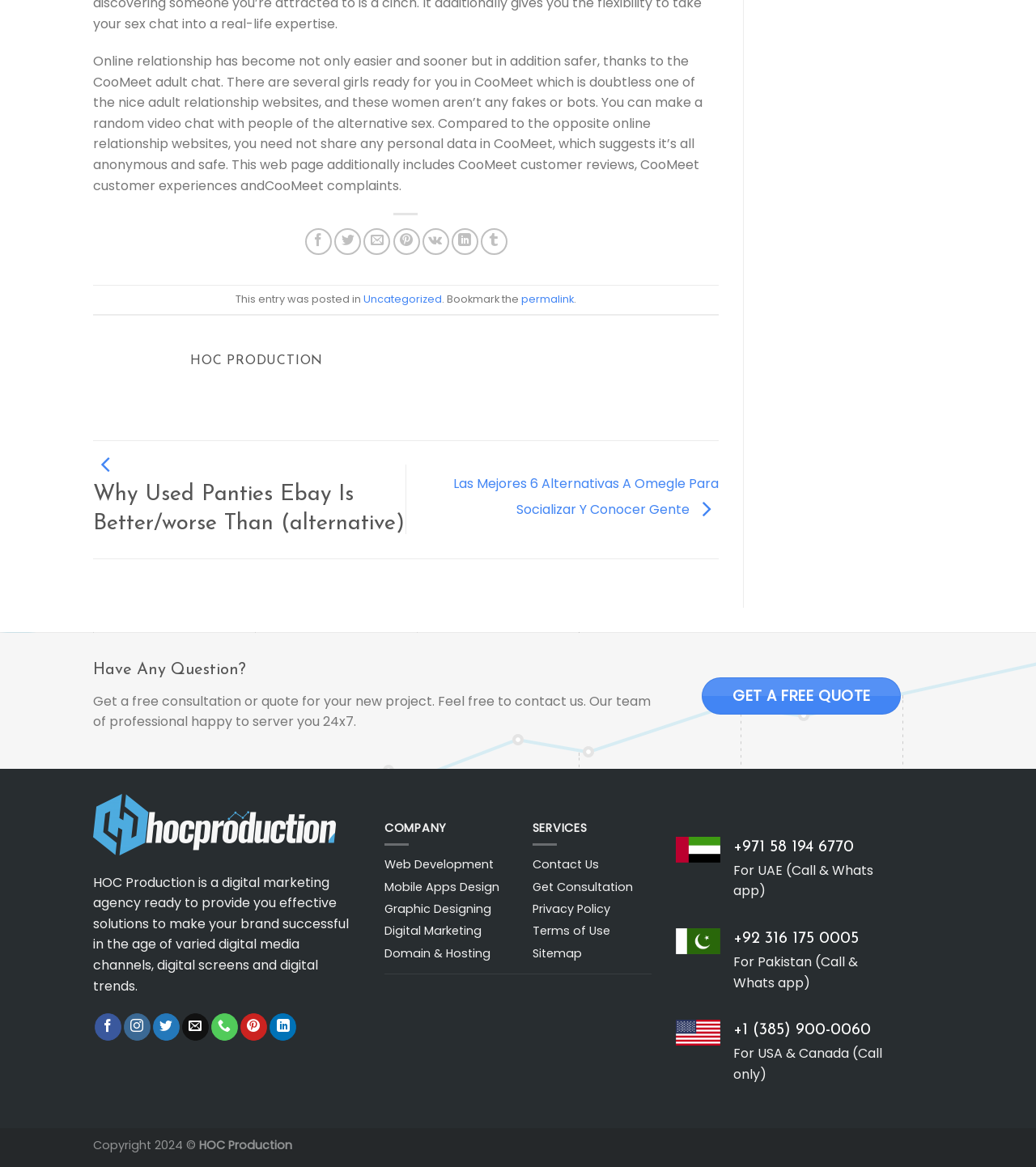Please provide a brief answer to the following inquiry using a single word or phrase:
What is the purpose of the webpage?

To provide information about HOC Production